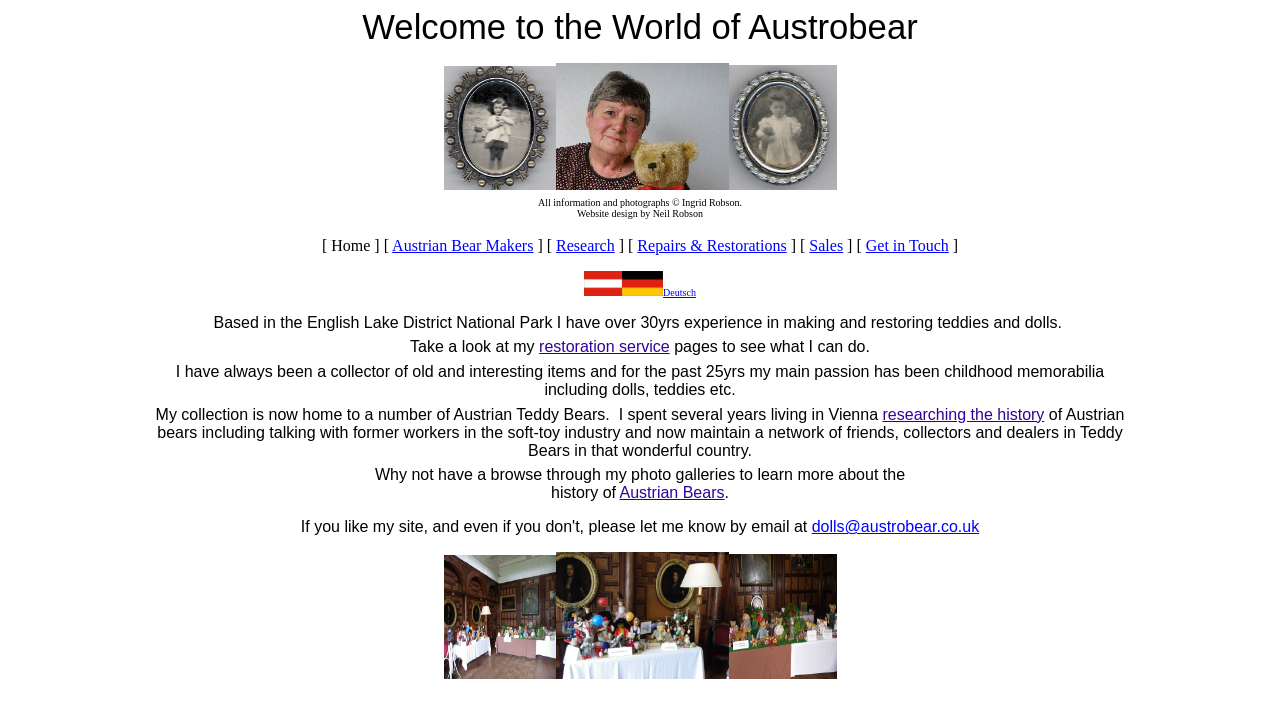Provide the bounding box coordinates for the area that should be clicked to complete the instruction: "Learn about Repairs & Restorations".

[0.498, 0.325, 0.615, 0.348]